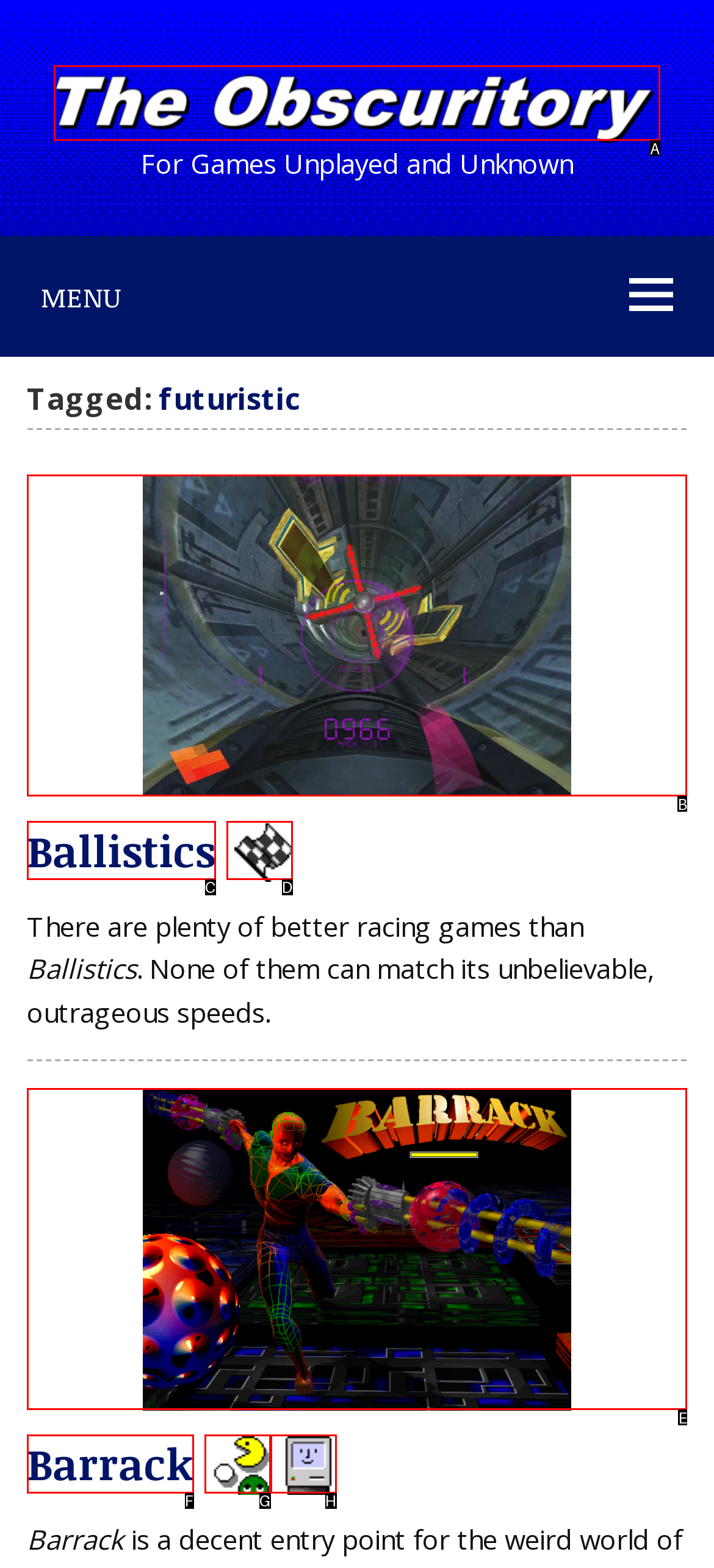Refer to the element description: alt="The Obscuritory" title="The Obscuritory" and identify the matching HTML element. State your answer with the appropriate letter.

A